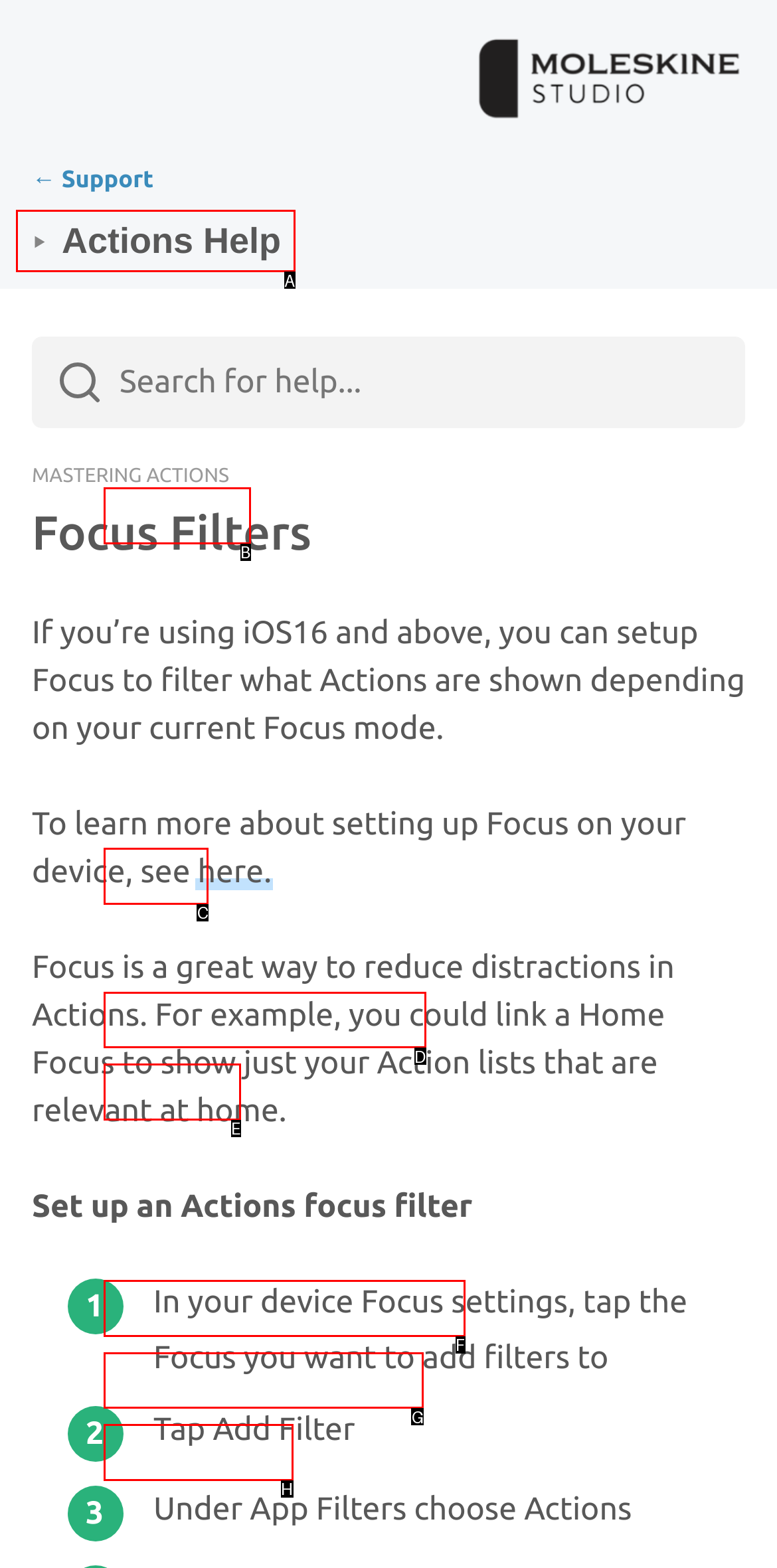Refer to the element description: Search and identify the matching HTML element. State your answer with the appropriate letter.

C